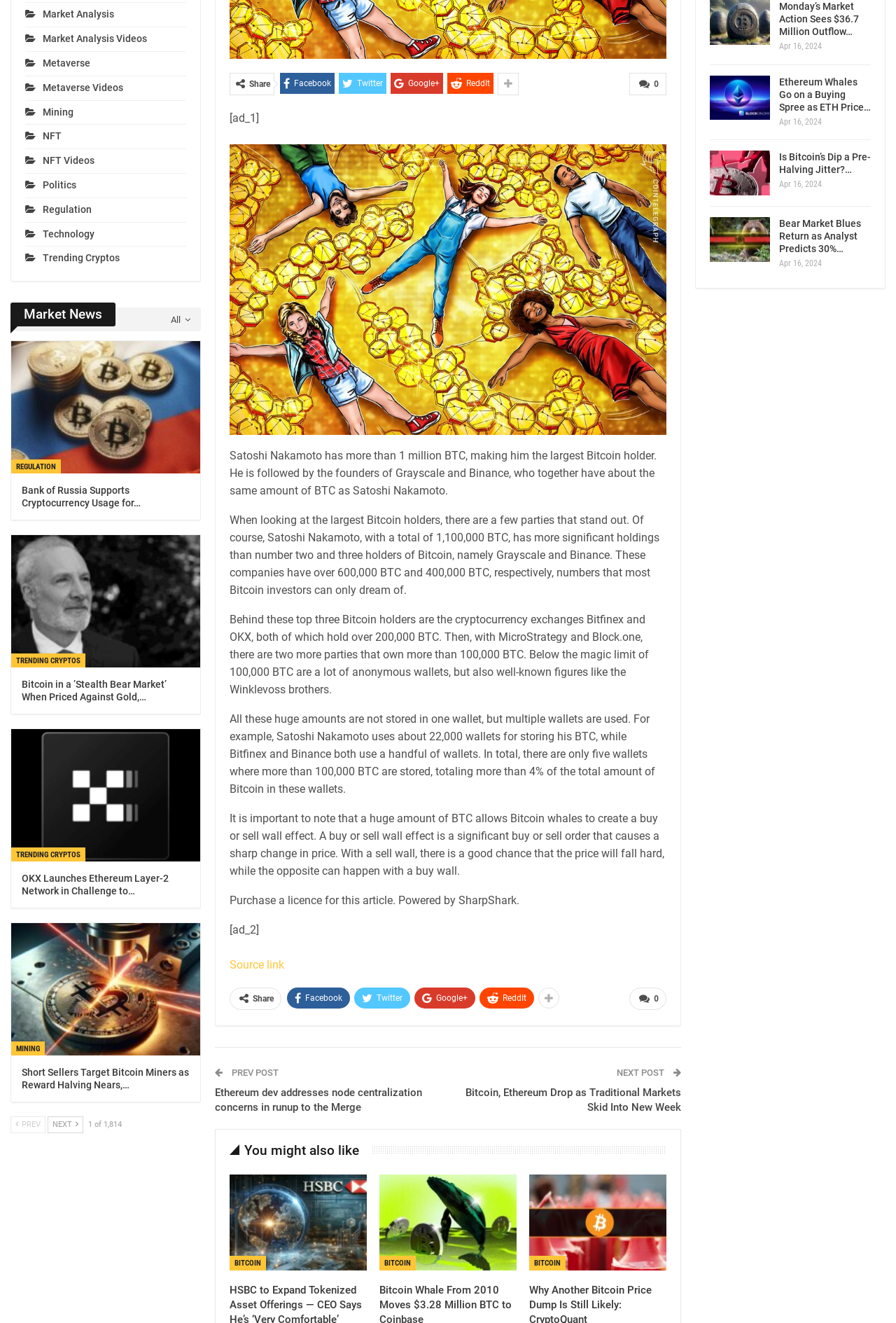Find the bounding box of the element with the following description: "HOME". The coordinates must be four float numbers between 0 and 1, formatted as [left, top, right, bottom].

None